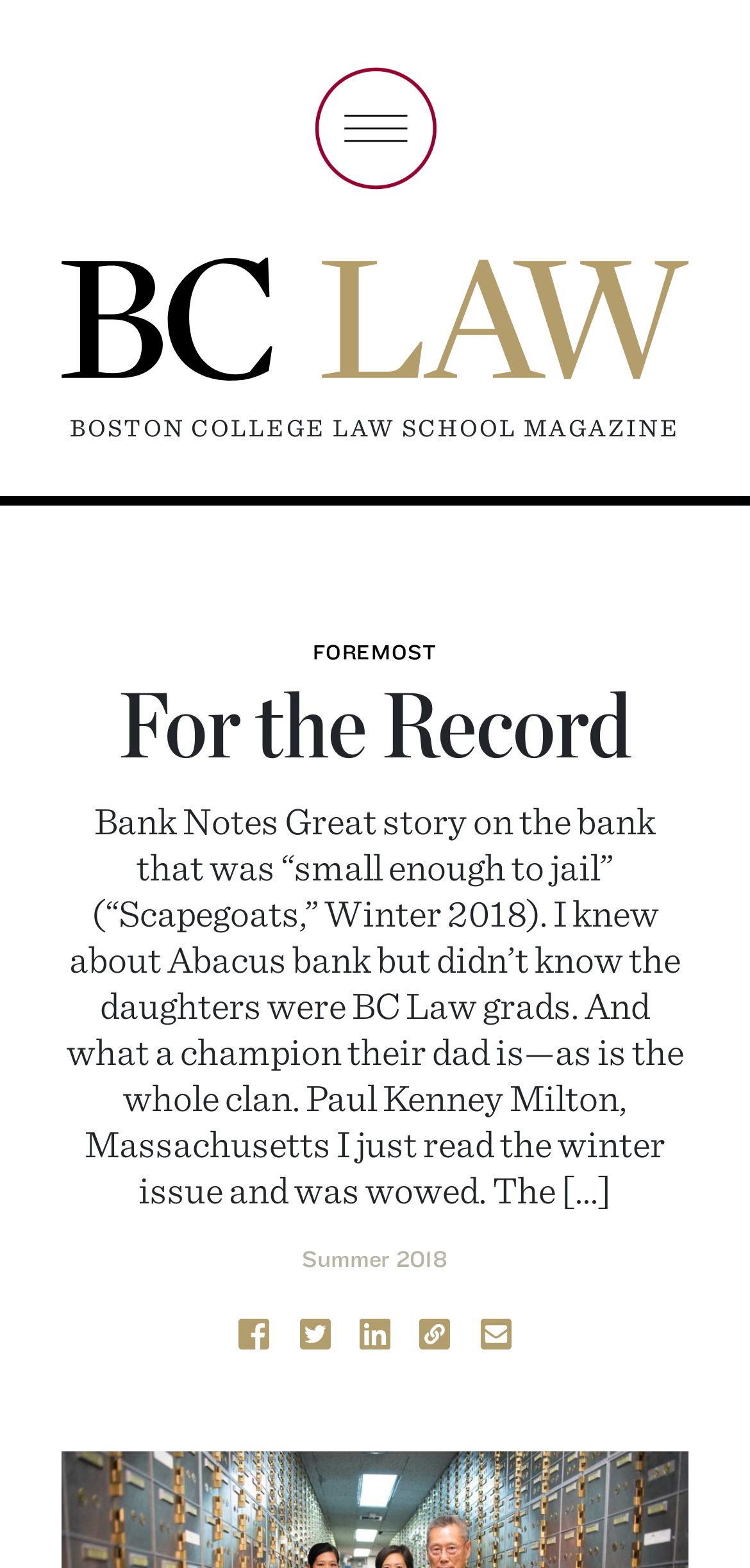Give a succinct answer to this question in a single word or phrase: 
What is the title of the first article?

FOREMOST